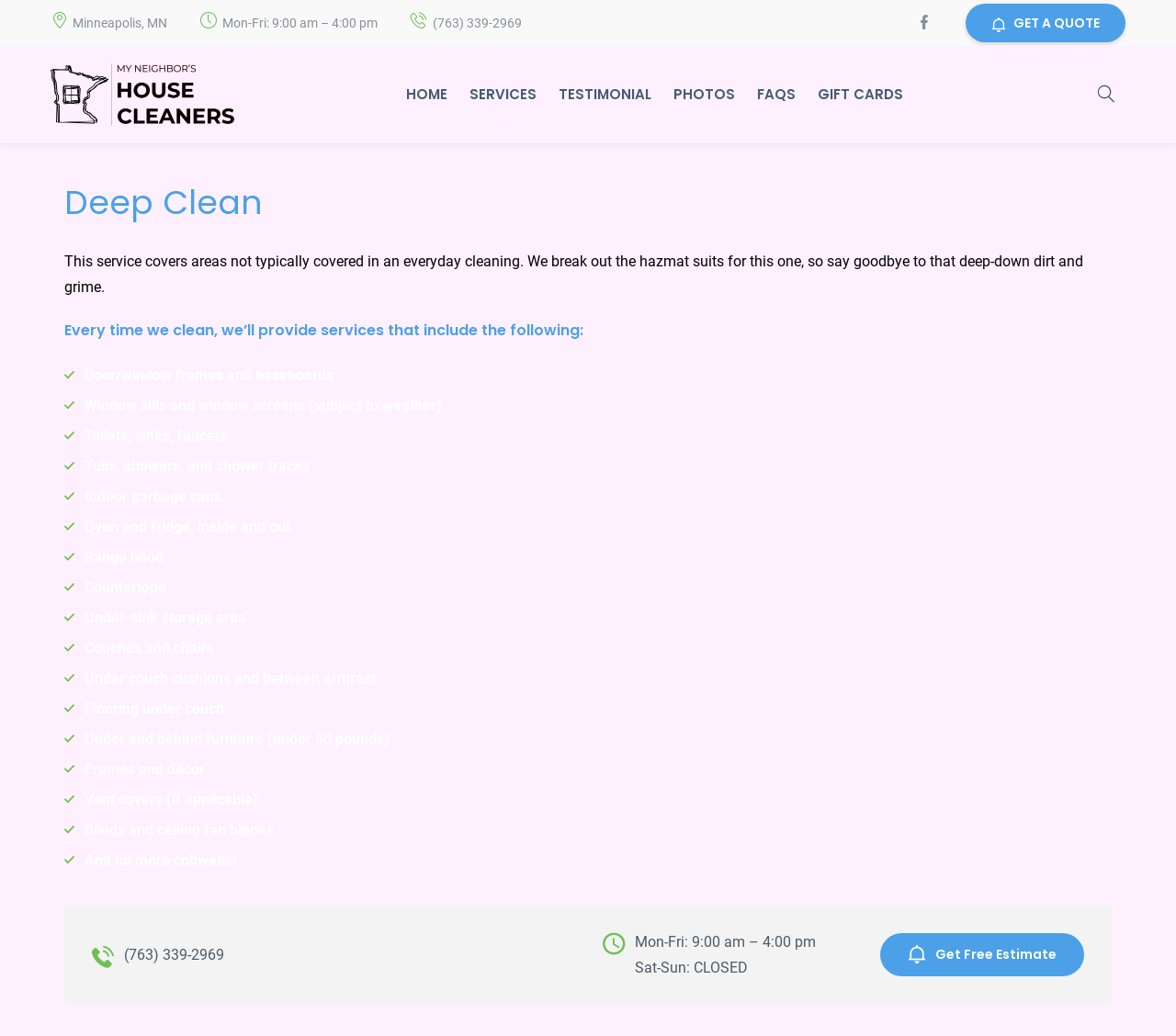What is the purpose of the 'Get Free Estimate' button?
Provide a well-explained and detailed answer to the question.

I found the 'Get Free Estimate' button at the bottom of the page. Its purpose is to allow users to request a free estimate for the company's cleaning services.